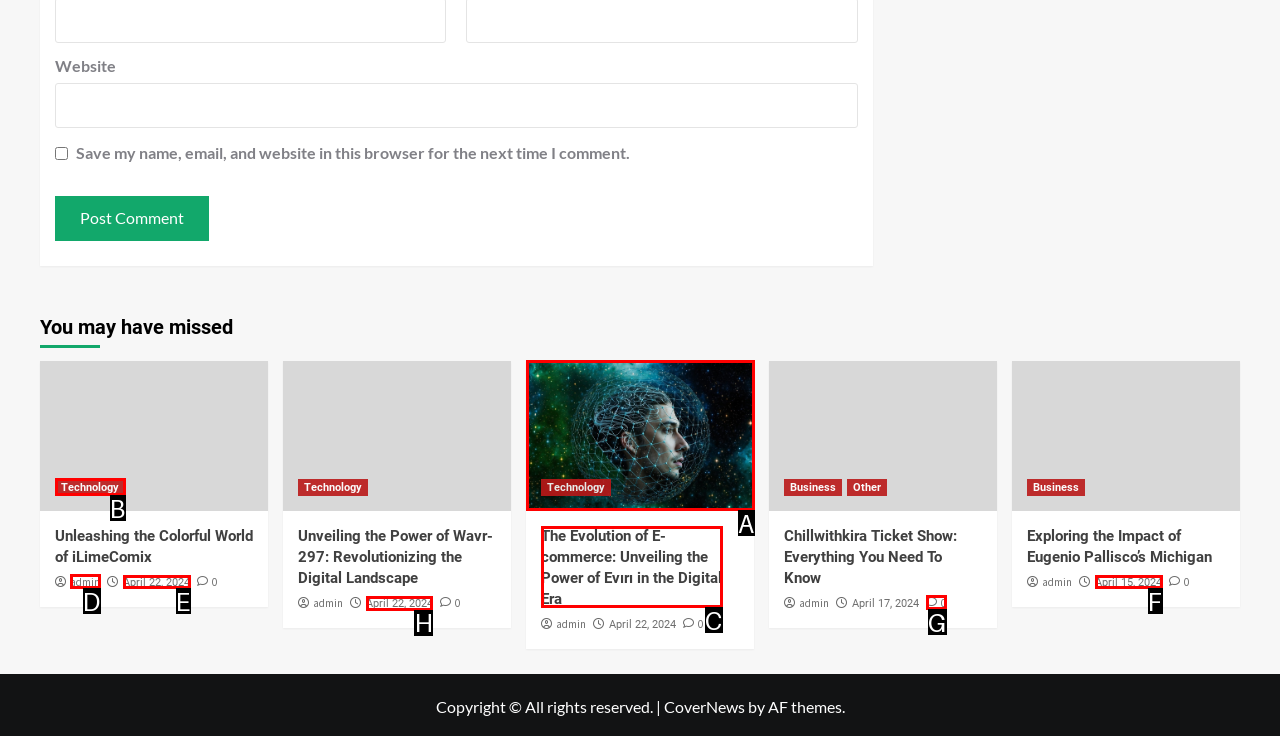Determine which HTML element to click on in order to complete the action: check the post by admin on April 22, 2024.
Reply with the letter of the selected option.

H